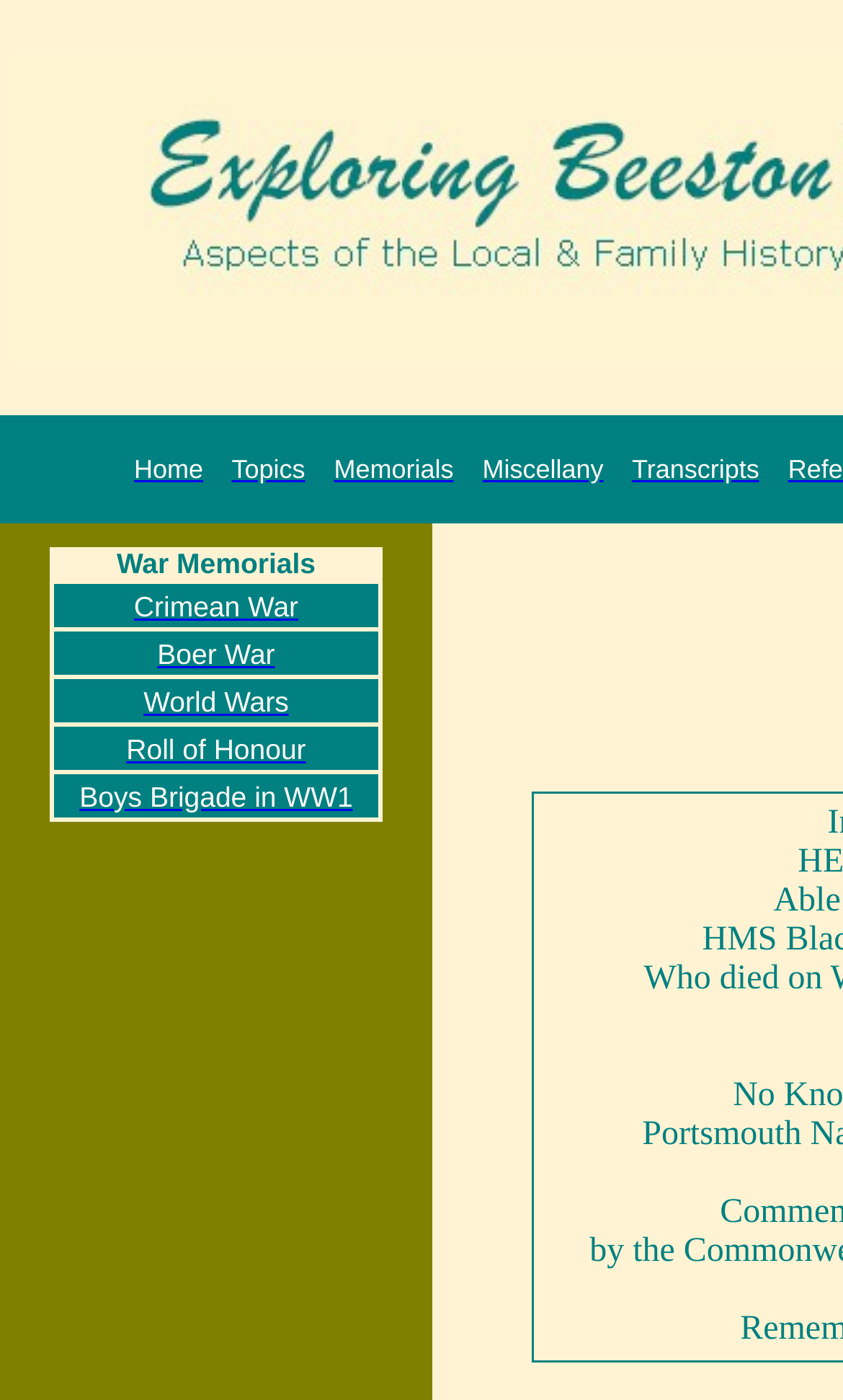What is the first menu item?
Look at the image and respond with a single word or a short phrase.

Home